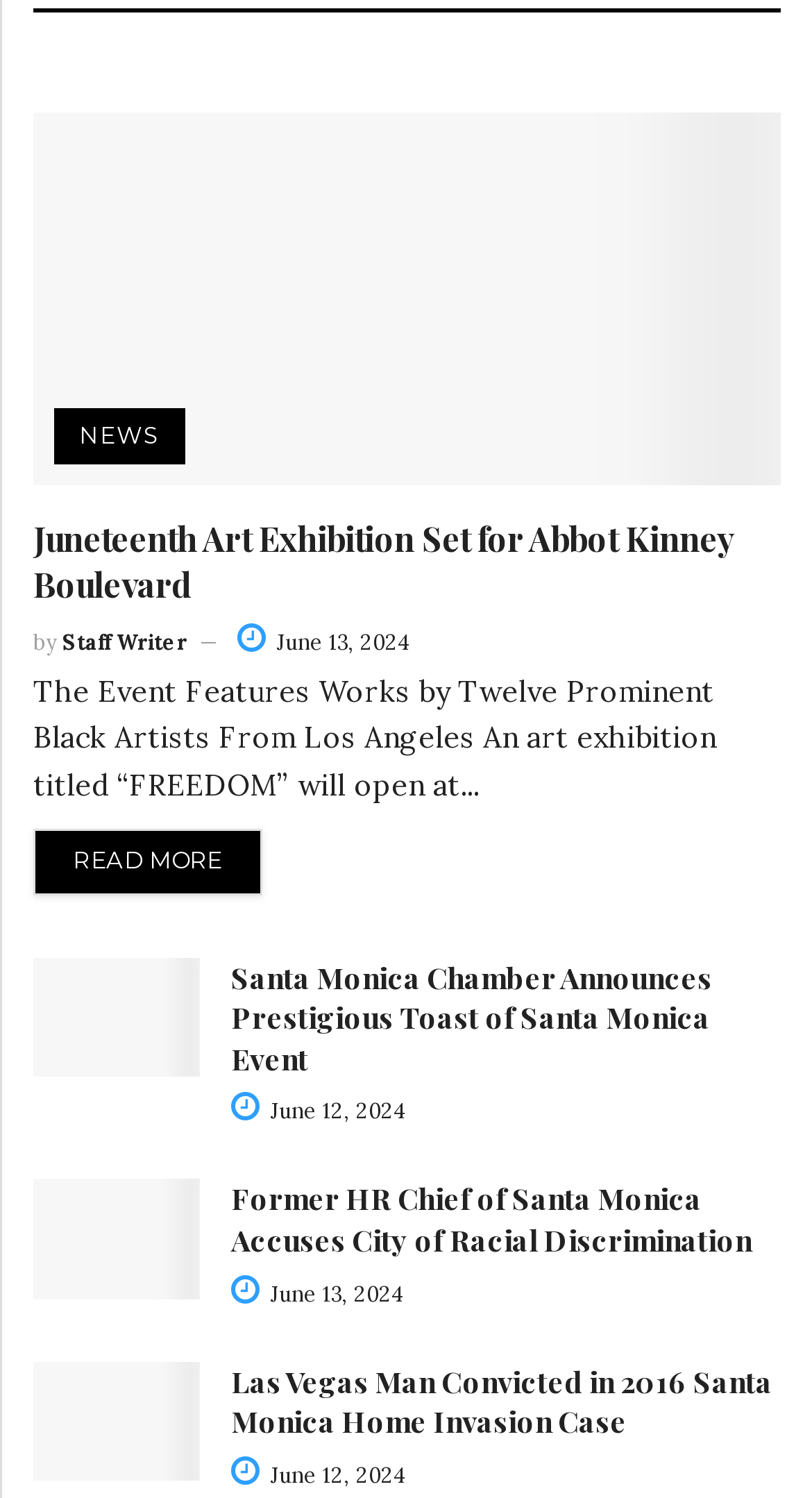Determine the bounding box coordinates of the clickable element to achieve the following action: 'Read about Santa Monica Chamber event'. Provide the coordinates as four float values between 0 and 1, formatted as [left, top, right, bottom].

[0.041, 0.639, 0.246, 0.718]